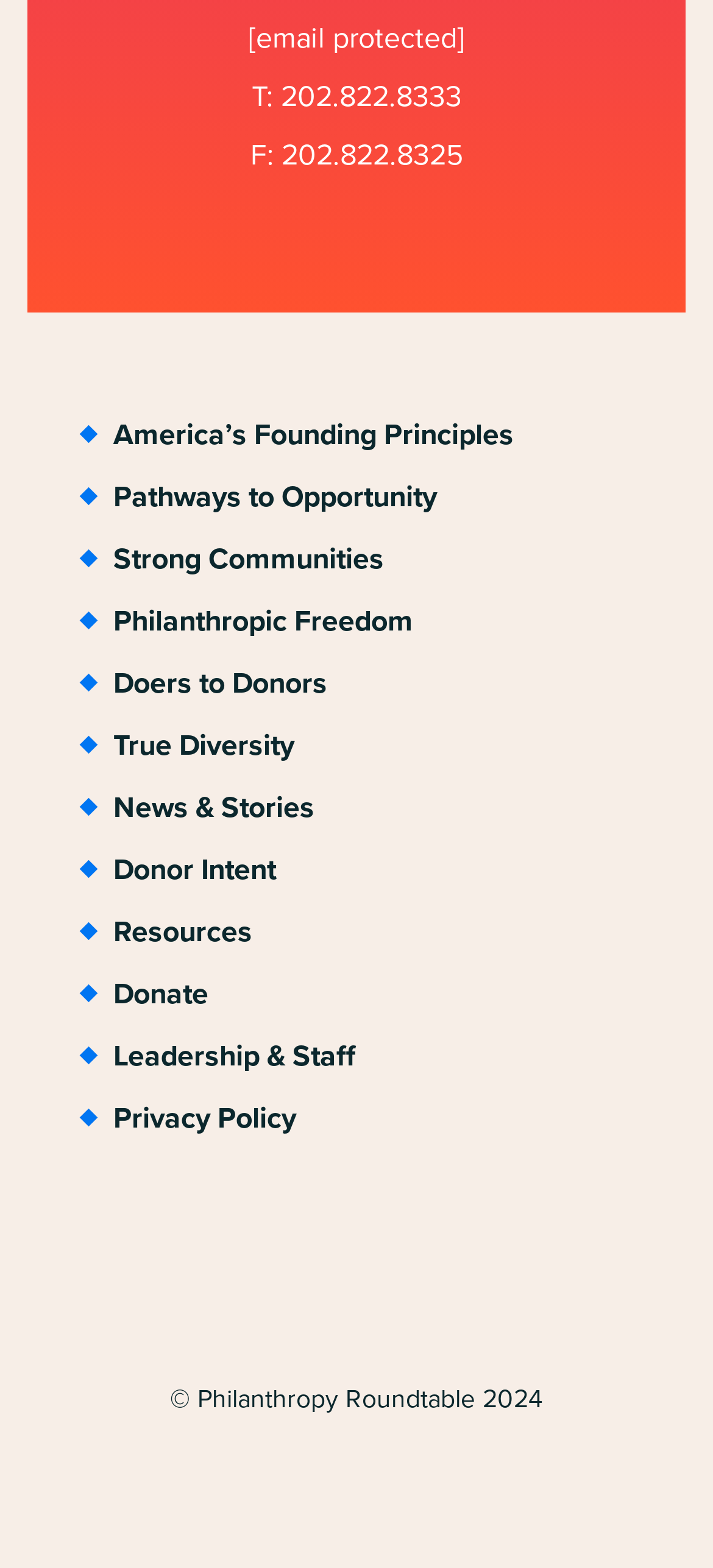Please identify the bounding box coordinates of the element that needs to be clicked to execute the following command: "visit America’s Founding Principles". Provide the bounding box using four float numbers between 0 and 1, formatted as [left, top, right, bottom].

[0.115, 0.258, 0.721, 0.297]